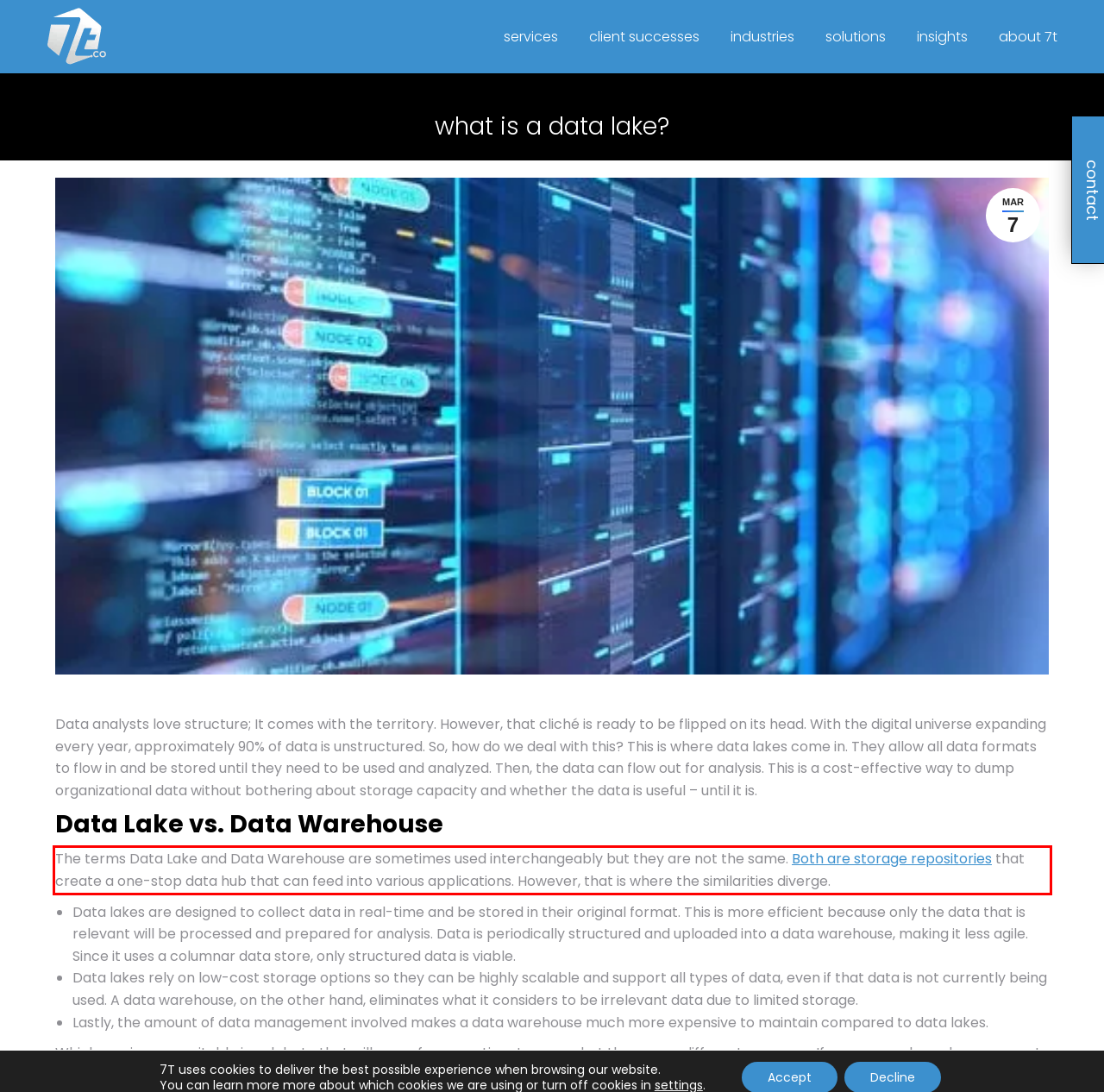Given a screenshot of a webpage containing a red bounding box, perform OCR on the text within this red bounding box and provide the text content.

The terms Data Lake and Data Warehouse are sometimes used interchangeably but they are not the same. Both are storage repositories that create a one-stop data hub that can feed into various applications. However, that is where the similarities diverge.